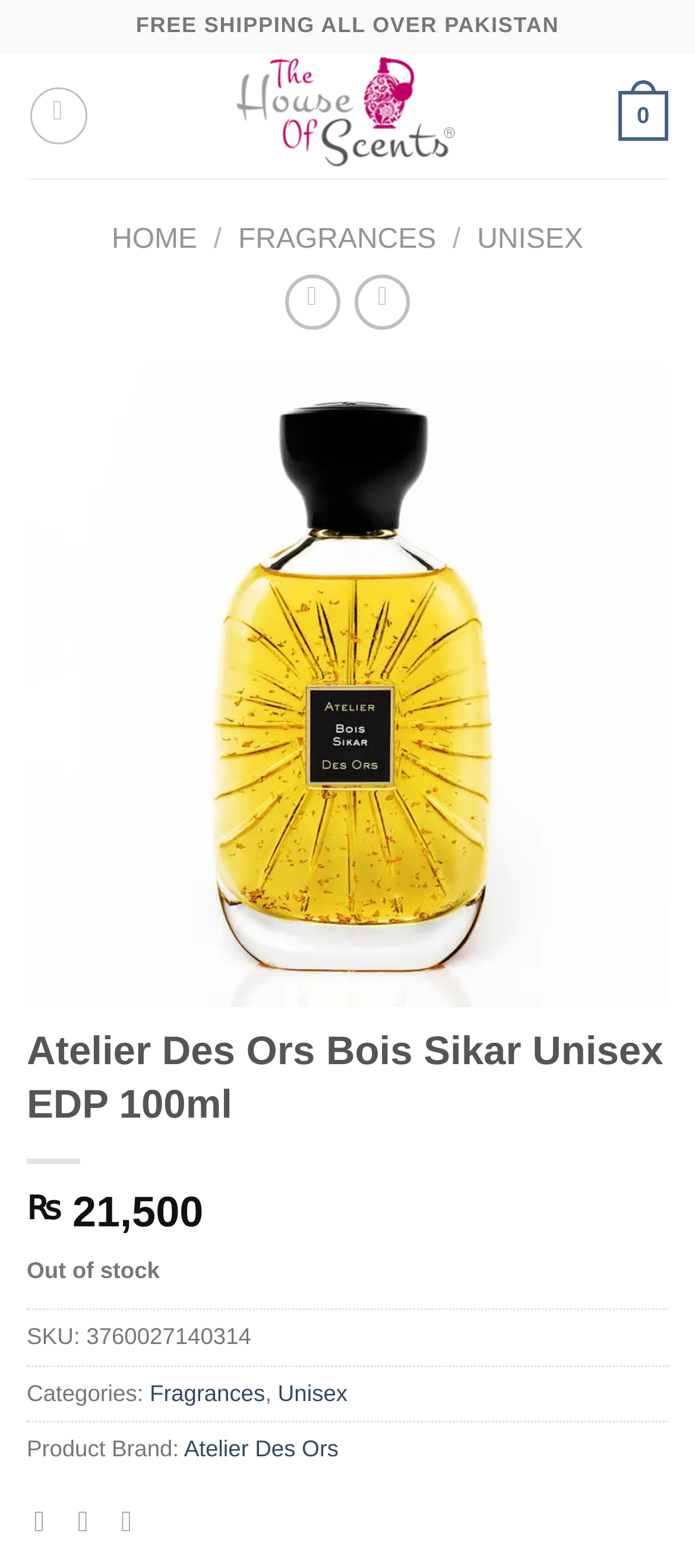Show the bounding box coordinates of the region that should be clicked to follow the instruction: "Click on the 'UNISEX' link."

[0.686, 0.143, 0.839, 0.163]